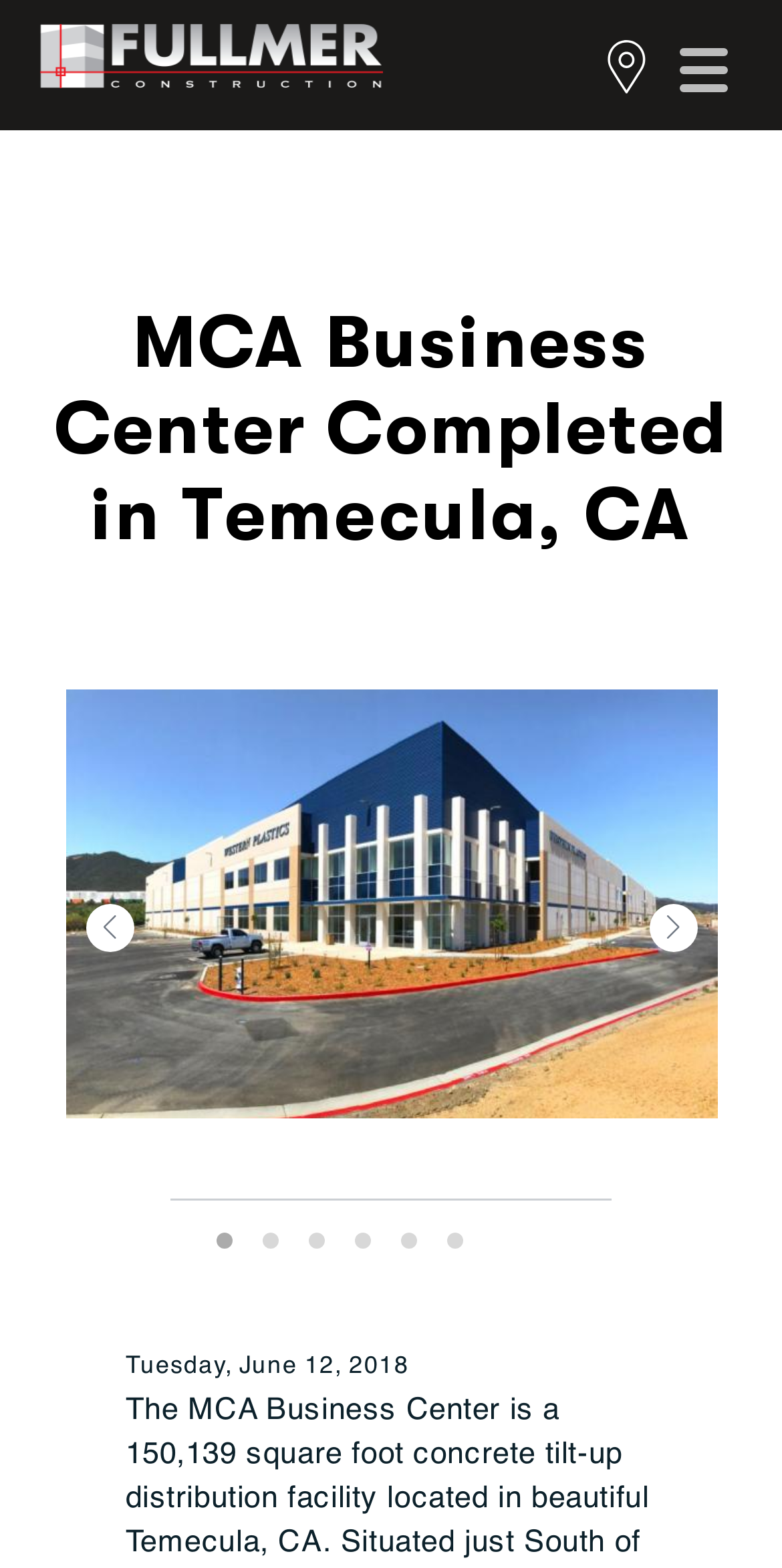Refer to the screenshot and give an in-depth answer to this question: How many slides are there in the slideshow?

I counted the number of 'Go to slide' buttons, which are 6, indicating that there are 6 slides in the slideshow.